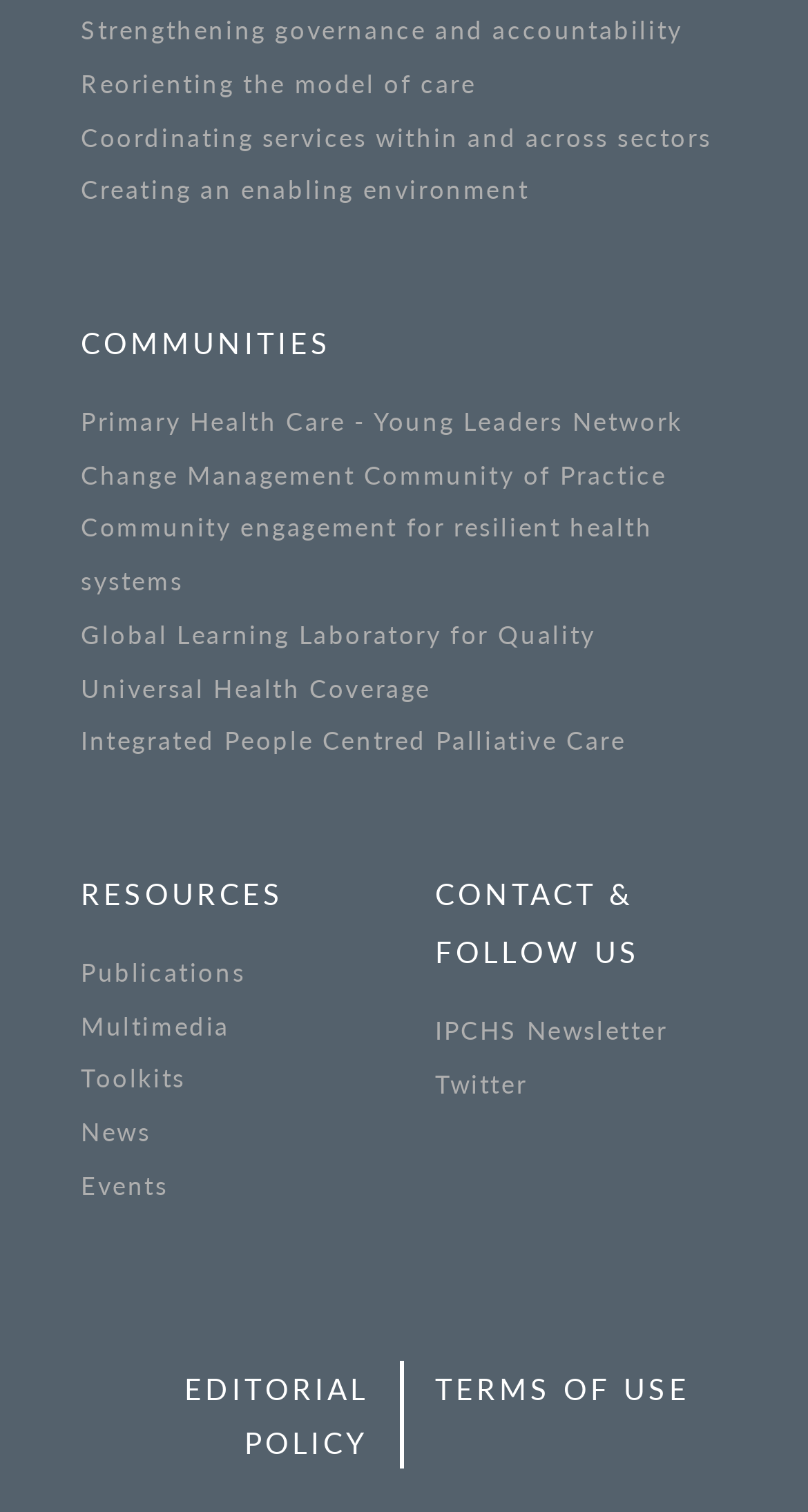Identify the coordinates of the bounding box for the element that must be clicked to accomplish the instruction: "Explore Primary Health Care - Young Leaders Network".

[0.1, 0.269, 0.845, 0.289]